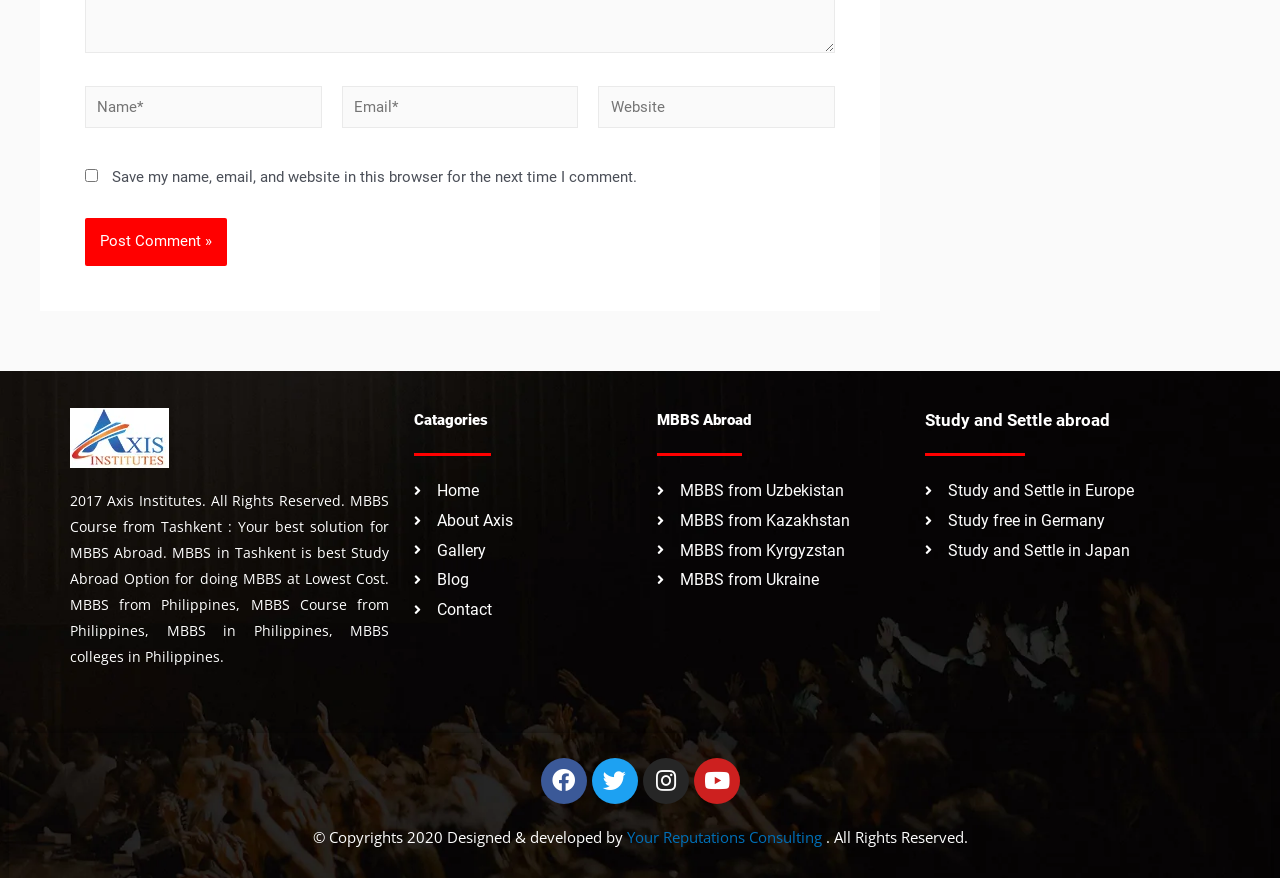Pinpoint the bounding box coordinates for the area that should be clicked to perform the following instruction: "Click the post comment button".

[0.066, 0.249, 0.177, 0.303]